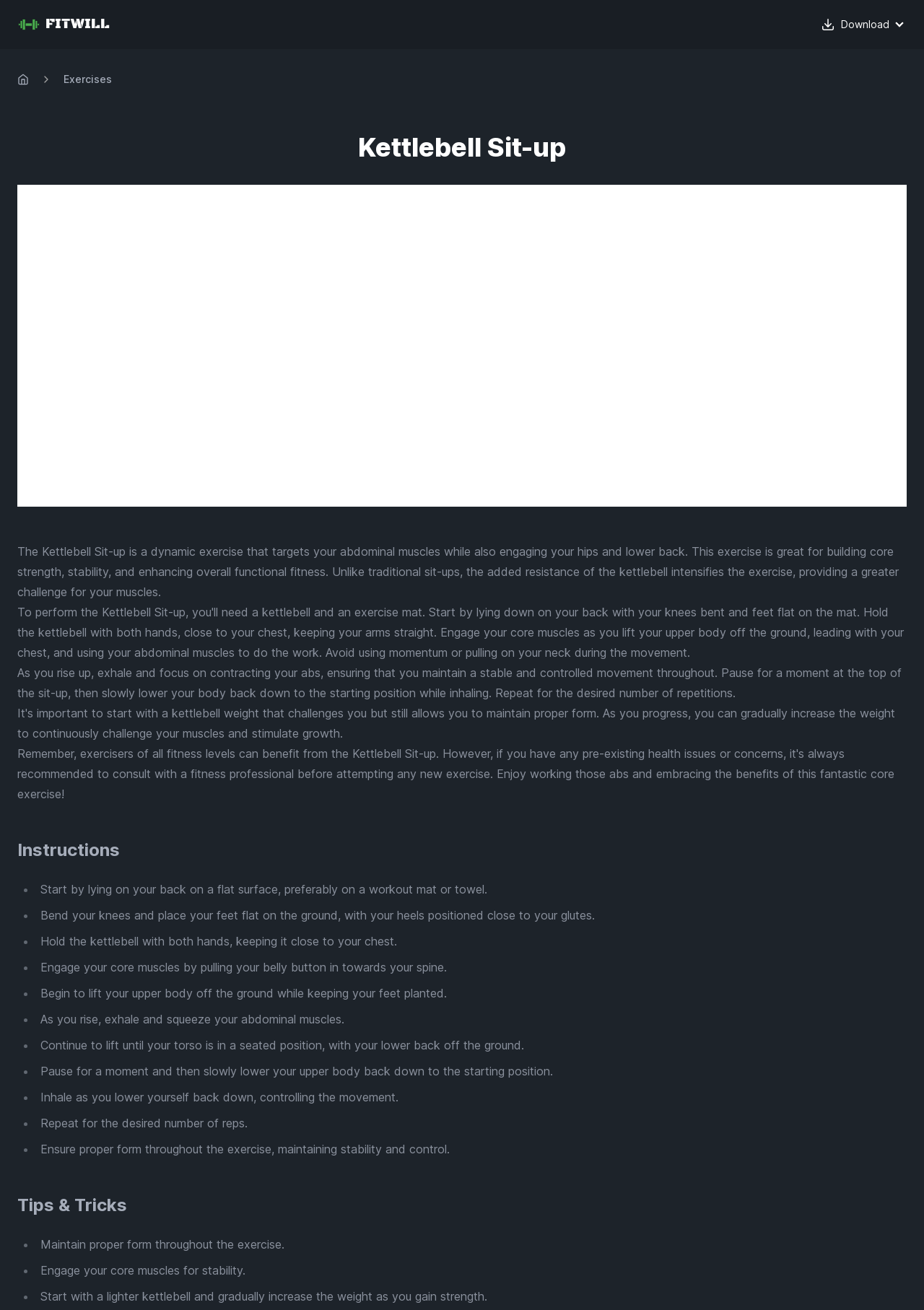Give a concise answer using one word or a phrase to the following question:
What is the name of the exercise?

Kettlebell Sit-up